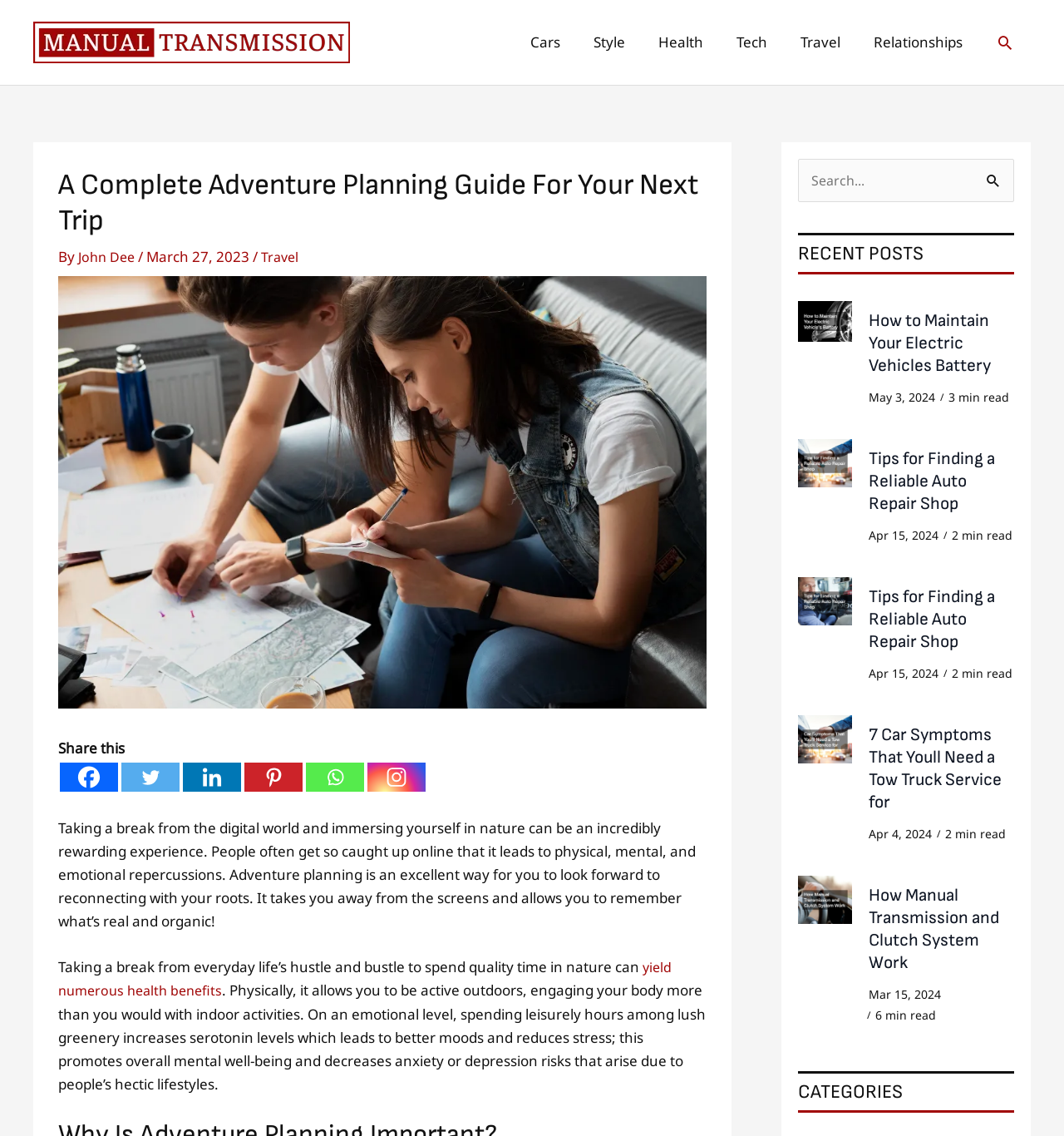How many recent posts are listed?
Please provide a single word or phrase based on the screenshot.

5